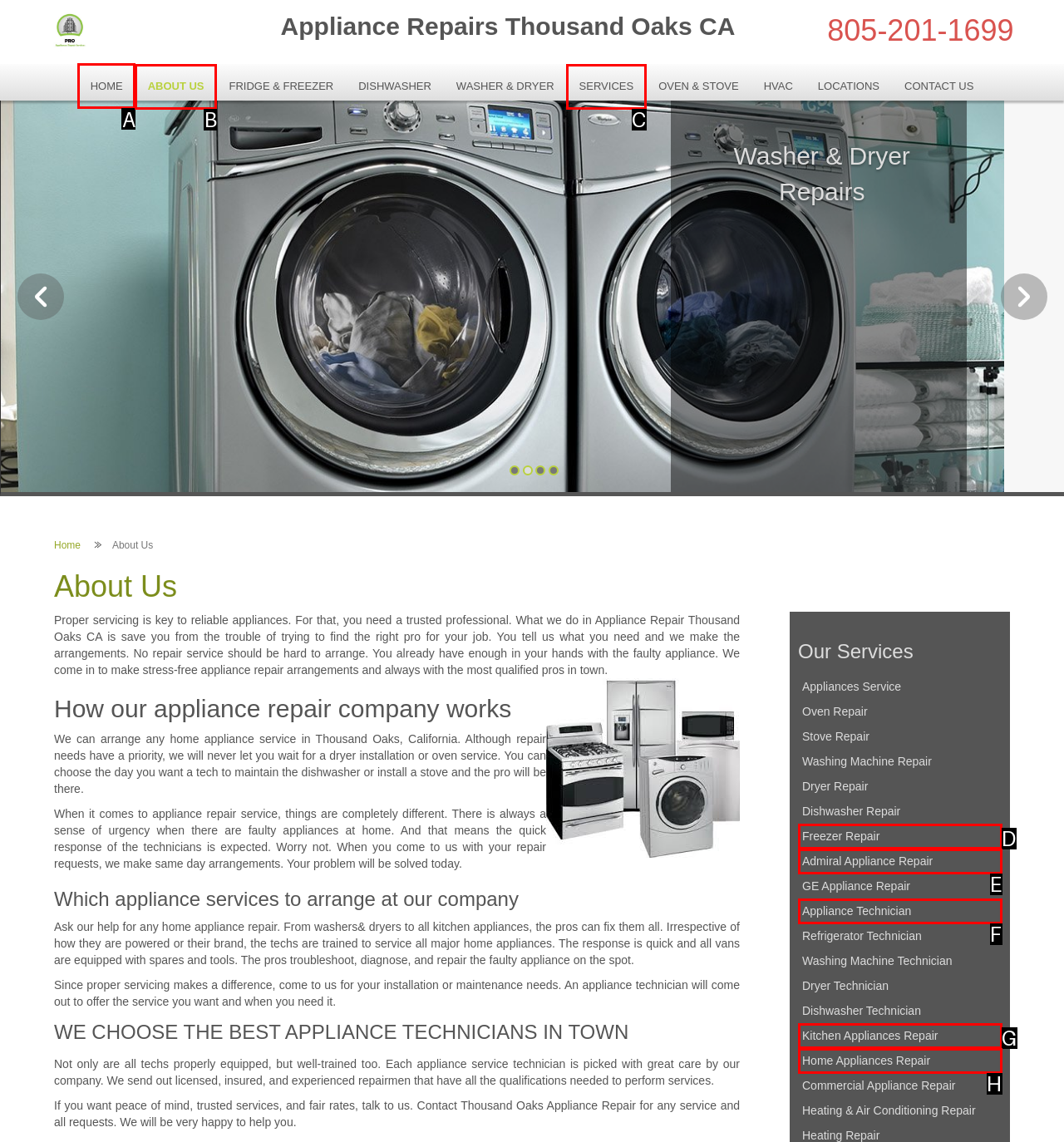Select the letter of the UI element you need to click on to fulfill this task: Click the 'HOME' link. Write down the letter only.

A